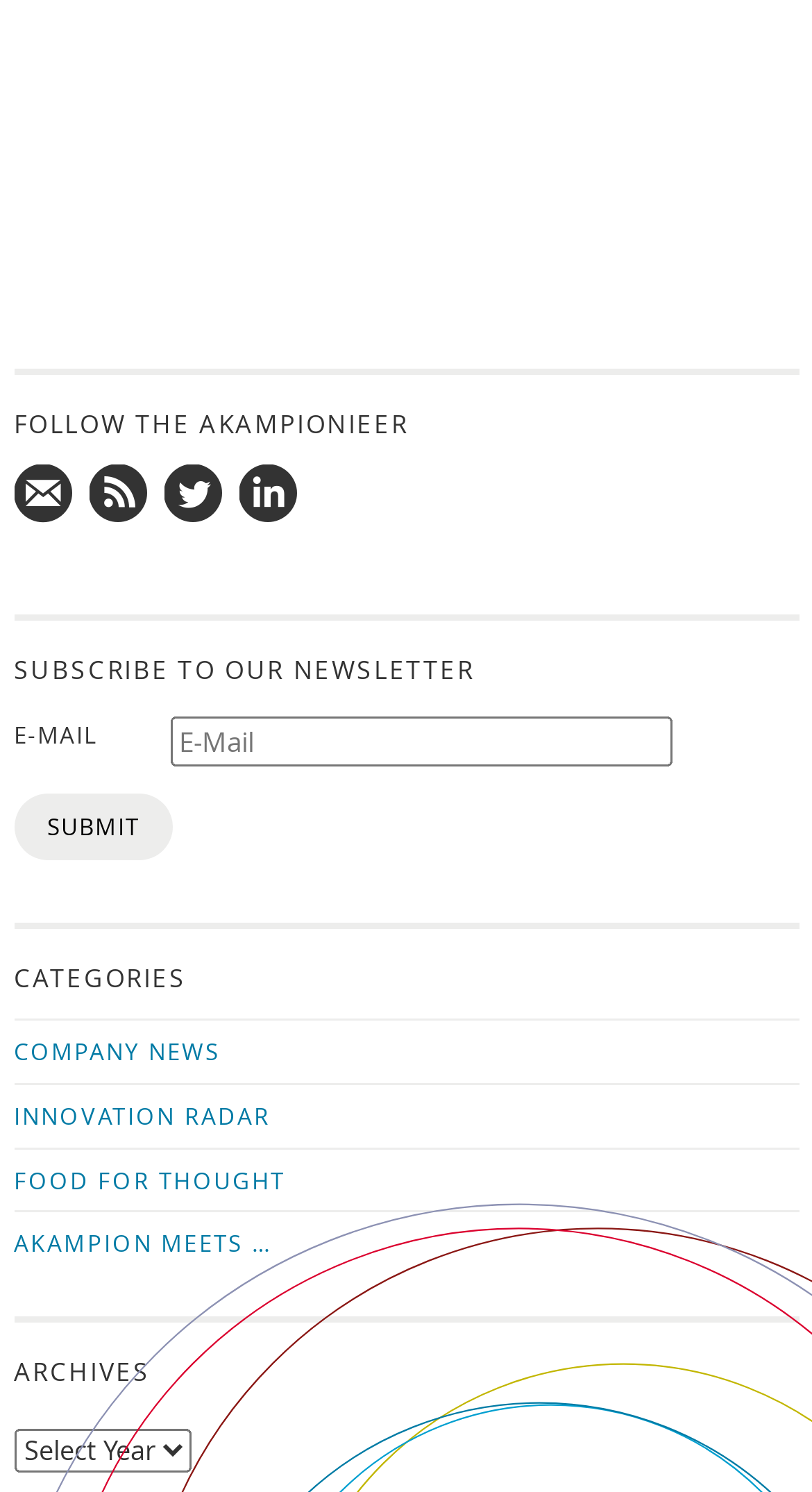Based on the image, provide a detailed and complete answer to the question: 
What is the button below the 'E-MAIL' textbox?

The button below the 'E-MAIL' textbox is labeled as 'SUBMIT', suggesting that it is used to submit the email address for newsletter subscription.